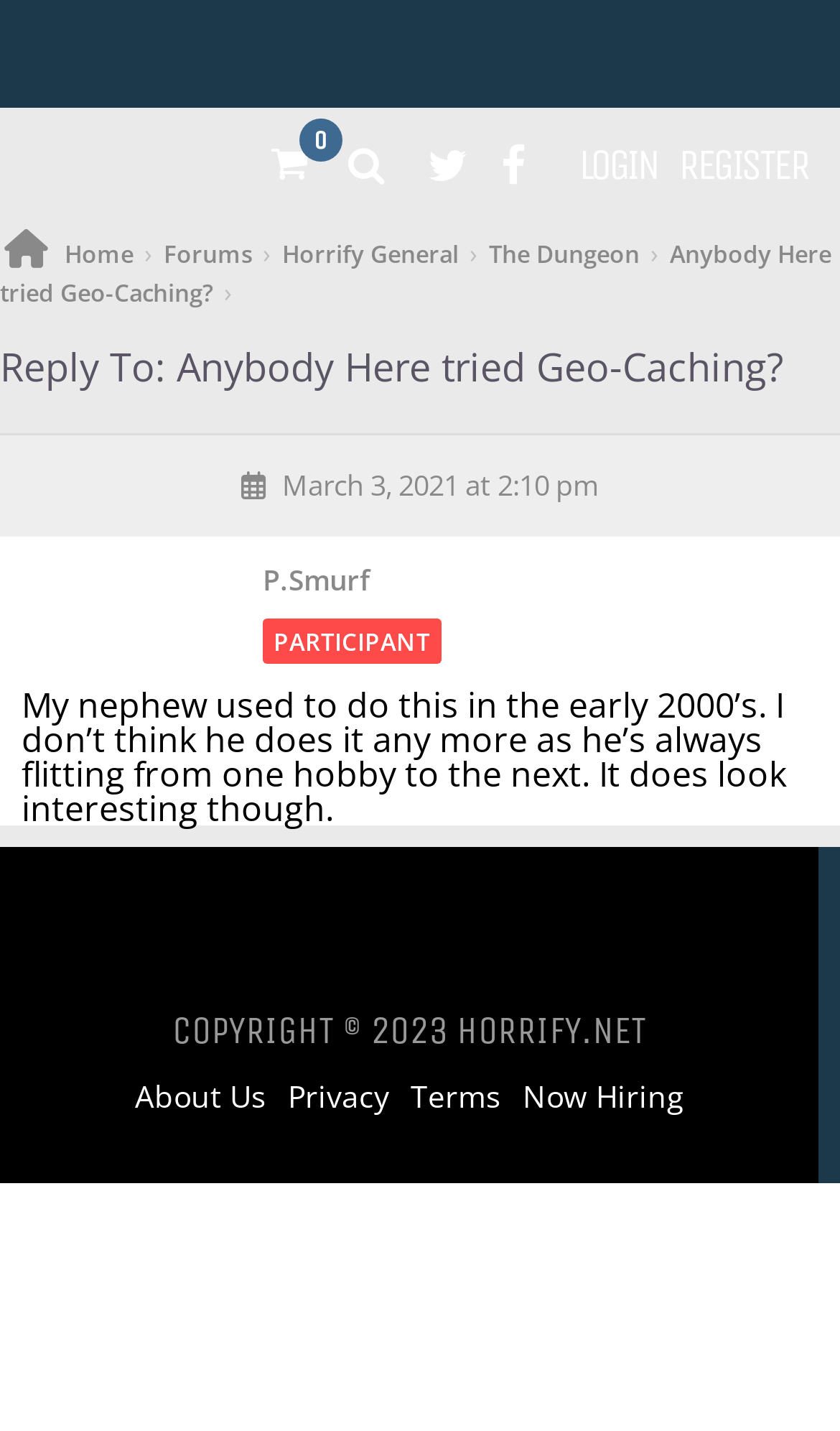Find the bounding box coordinates of the clickable element required to execute the following instruction: "Select a job category". Provide the coordinates as four float numbers between 0 and 1, i.e., [left, top, right, bottom].

None